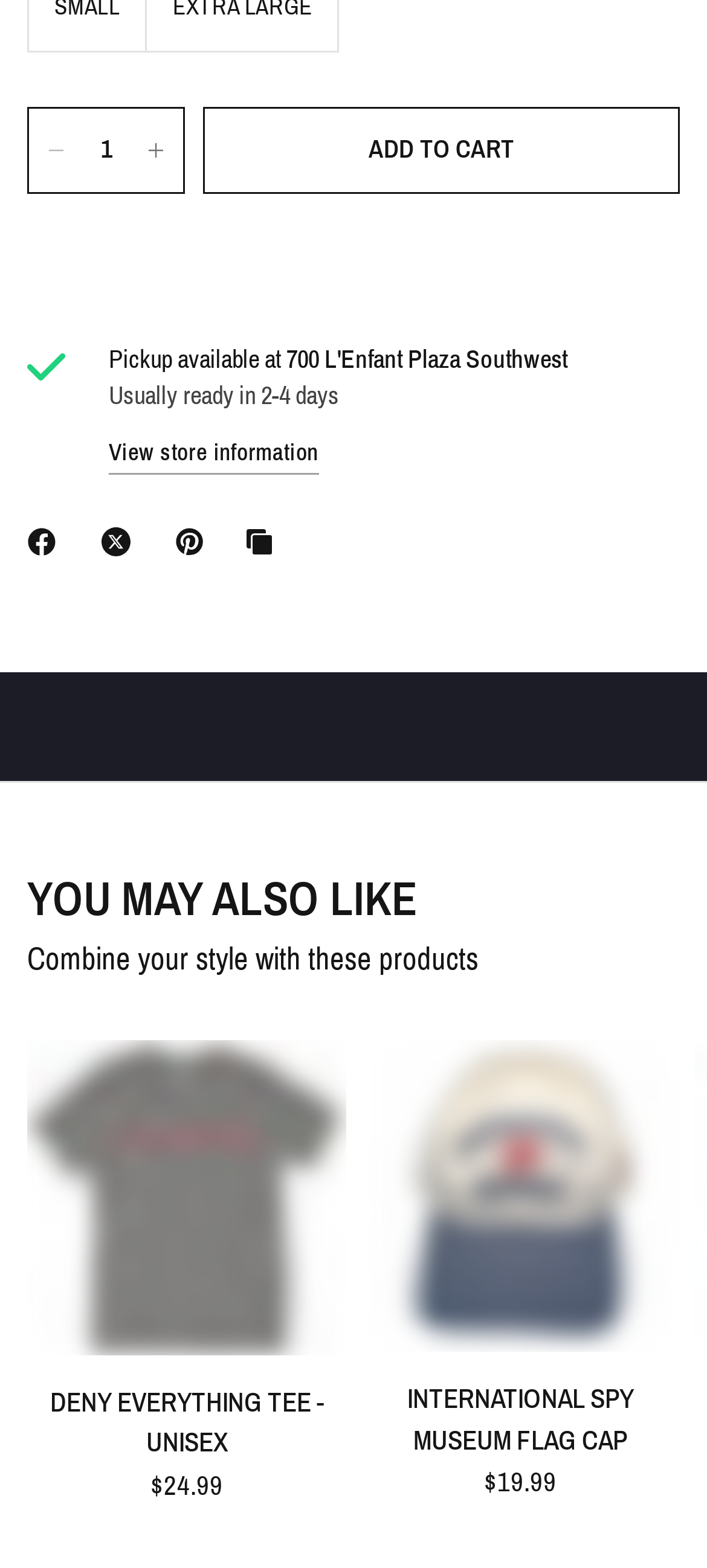Locate the bounding box coordinates of the clickable part needed for the task: "View store information".

[0.154, 0.28, 0.451, 0.3]